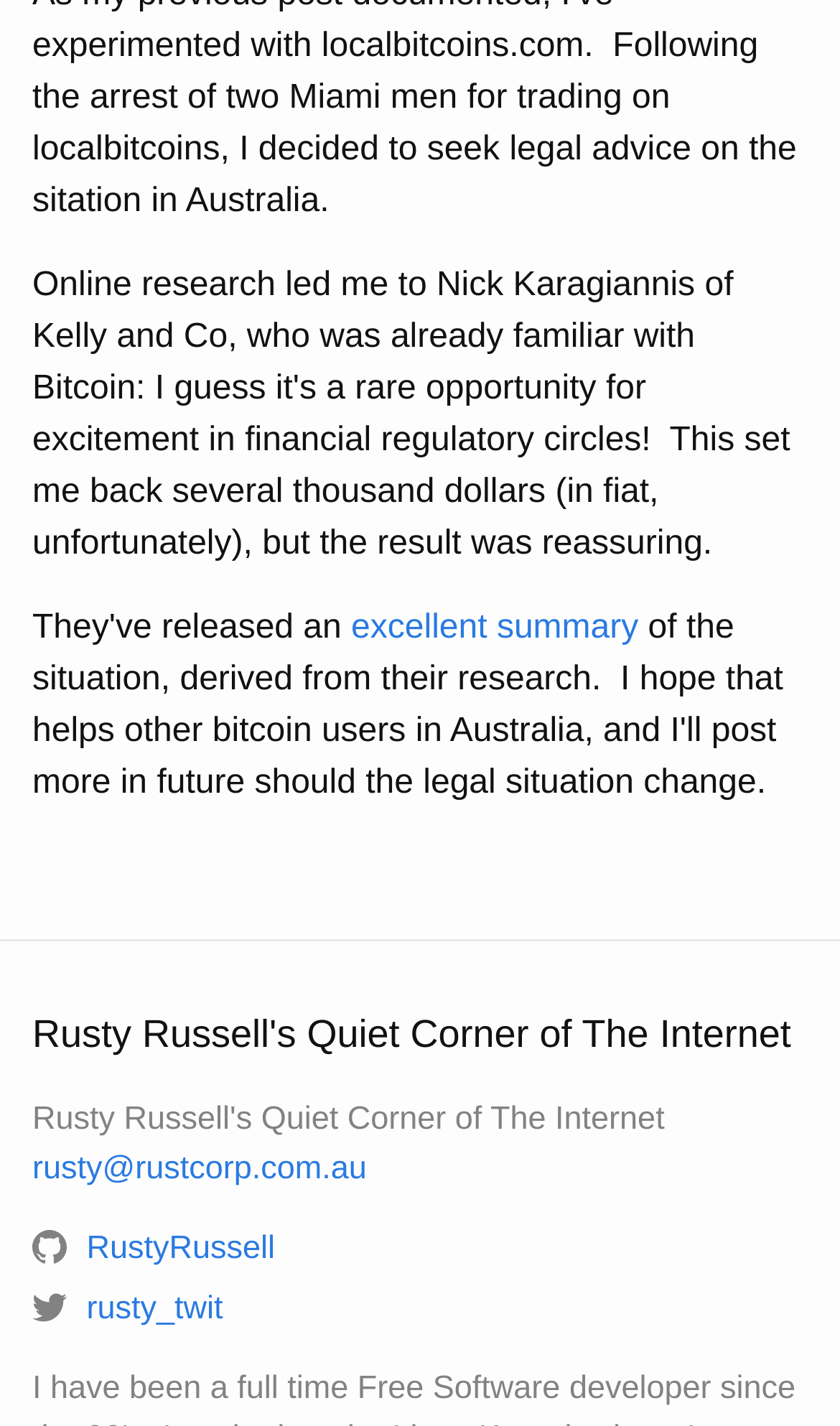Please find the bounding box coordinates (top-left x, top-left y, bottom-right x, bottom-right y) in the screenshot for the UI element described as follows: rusty_twit

[0.038, 0.904, 0.265, 0.93]